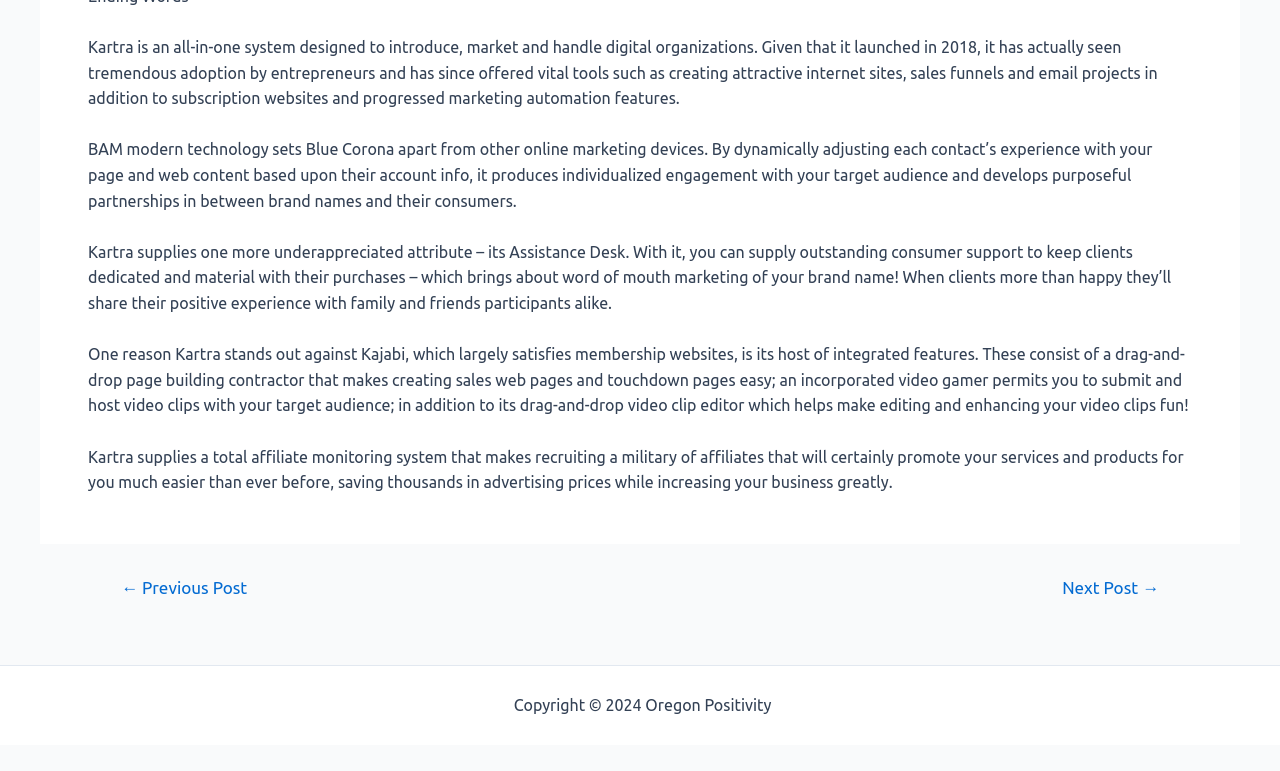Where is the Sitemap link located?
Using the image, respond with a single word or phrase.

Bottom of the page